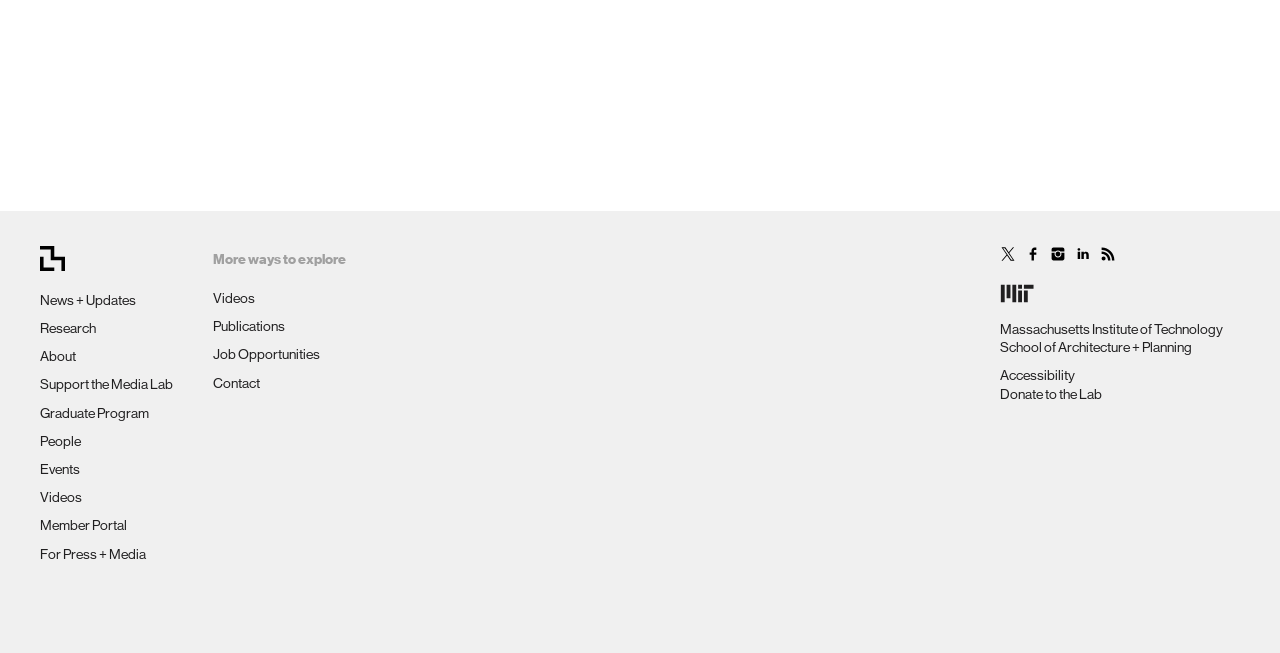How many links are there under 'More ways to explore'?
Can you give a detailed and elaborate answer to the question?

Under the heading 'More ways to explore', I counted four links: 'Videos', 'Publications', 'Job Opportunities', and 'Contact'.